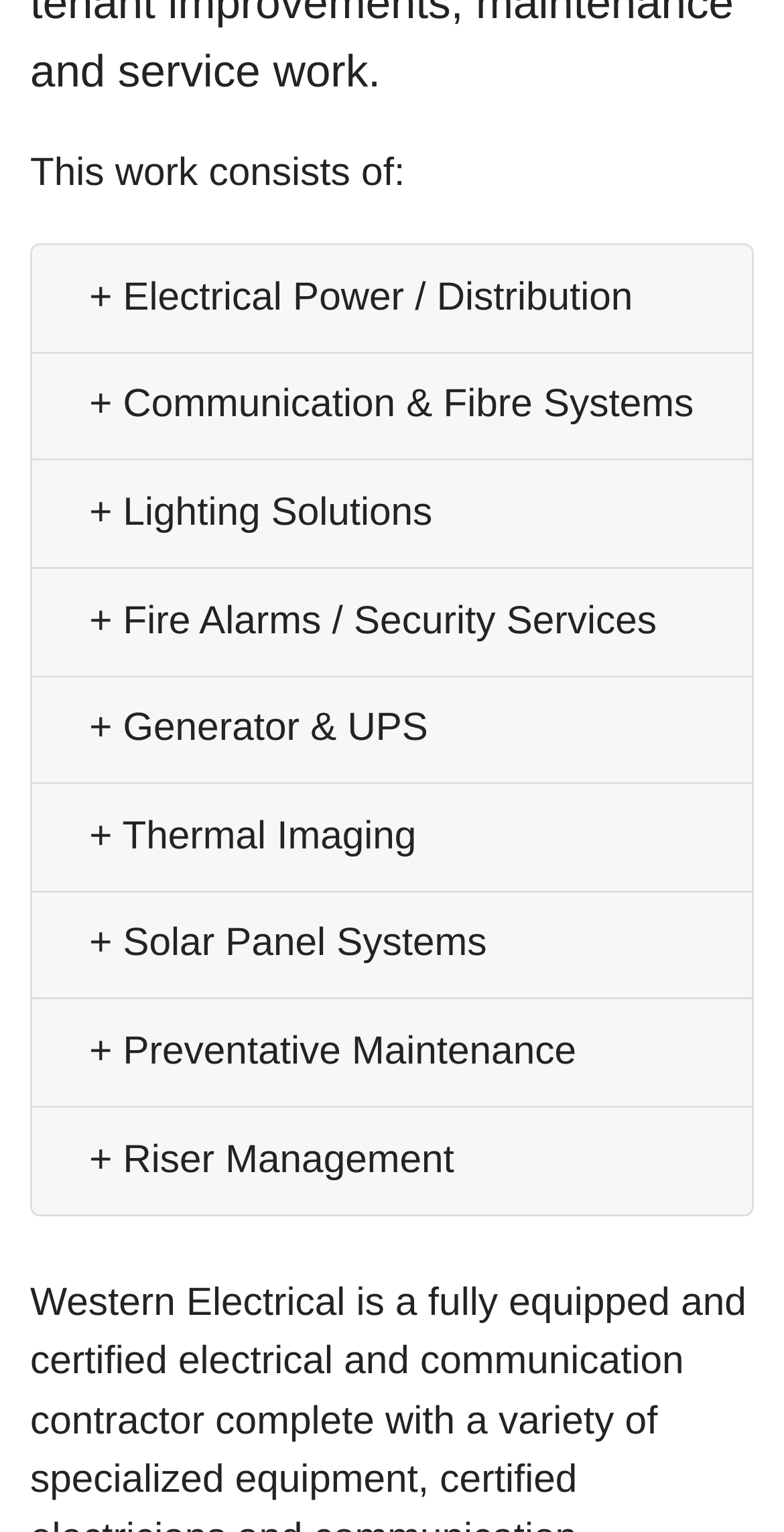How many services are listed?
Based on the image, provide a one-word or brief-phrase response.

9